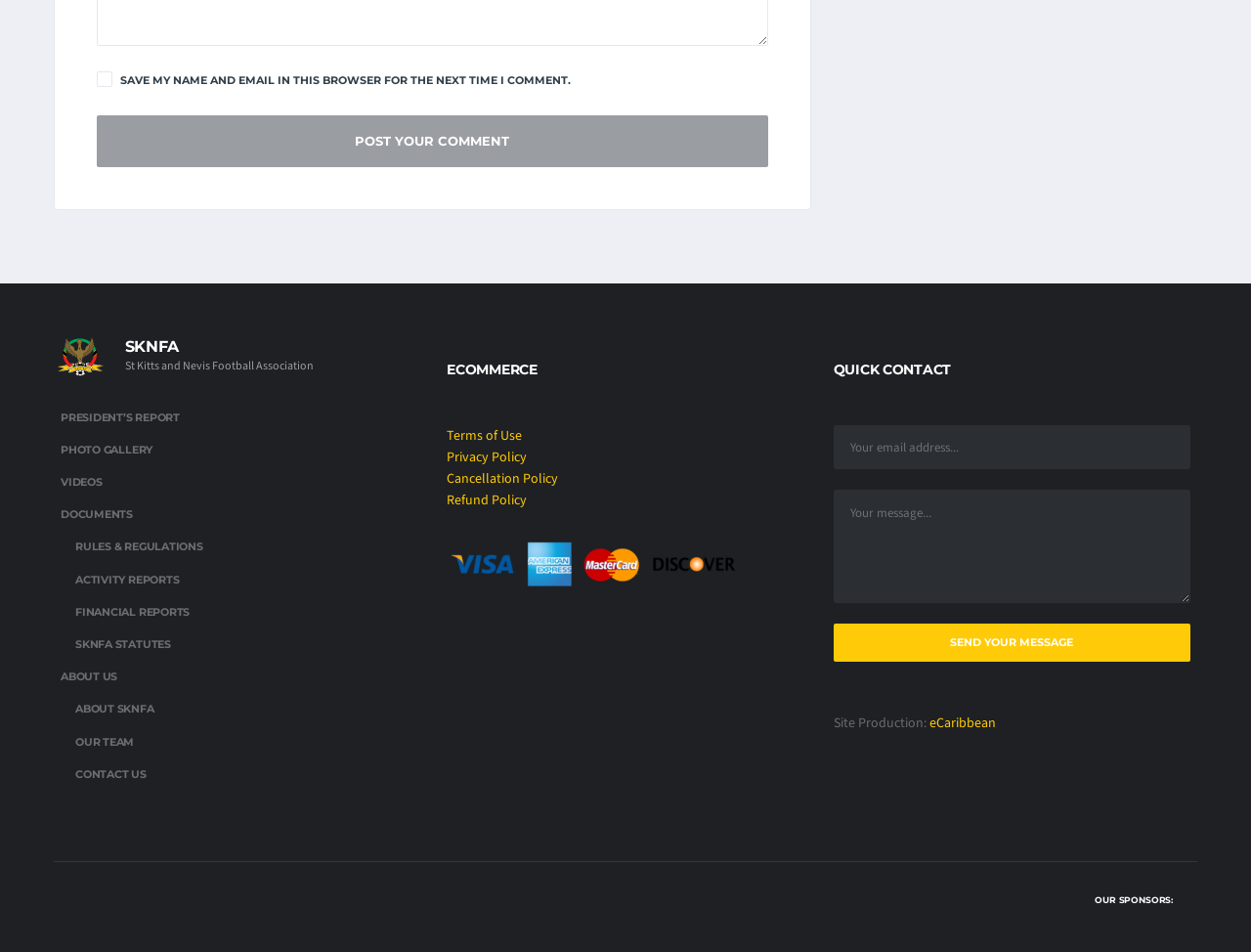Find the bounding box coordinates for the area you need to click to carry out the instruction: "View the president's report". The coordinates should be four float numbers between 0 and 1, indicated as [left, top, right, bottom].

[0.048, 0.422, 0.334, 0.456]